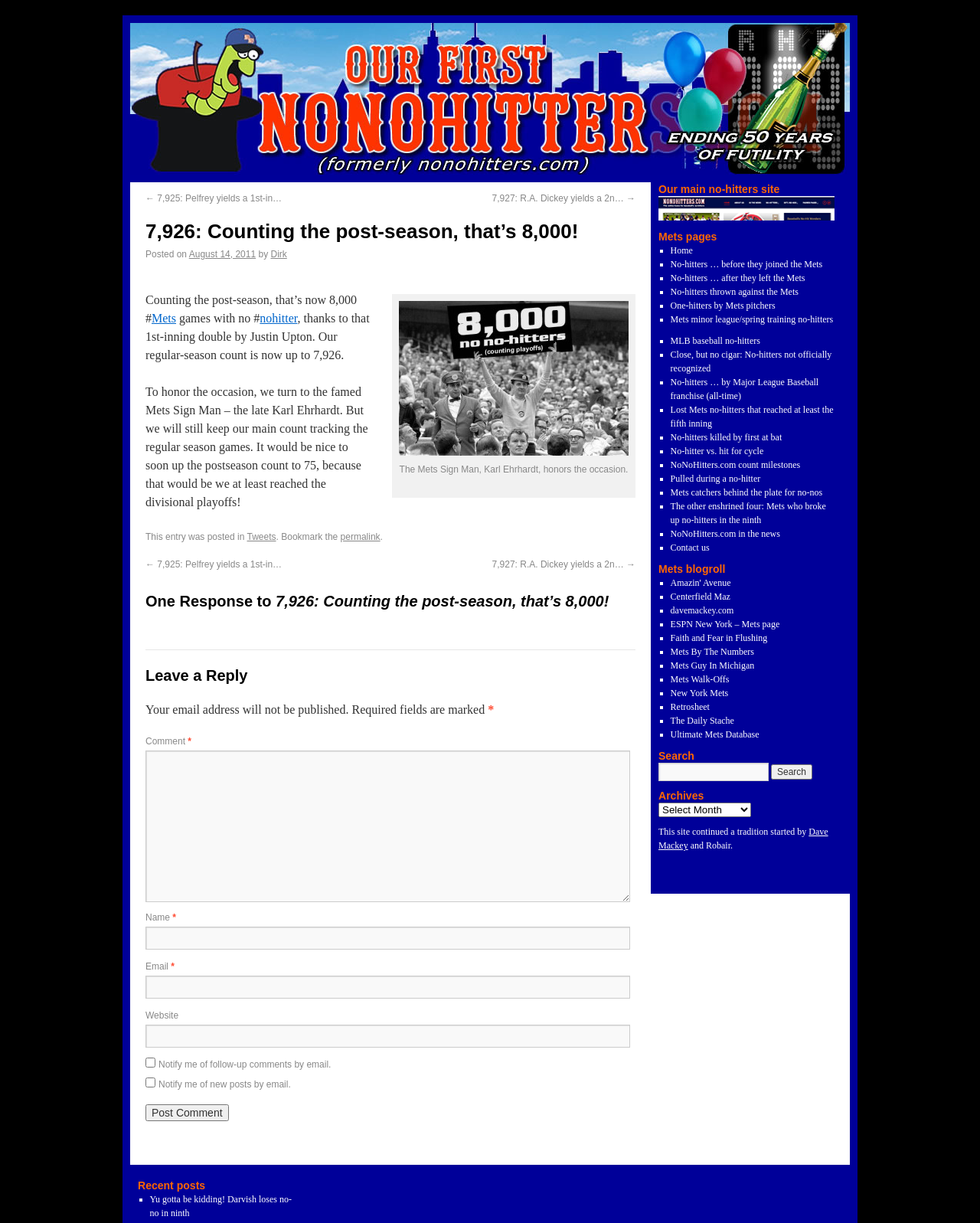Provide a short answer to the following question with just one word or phrase: What is the name of the Mets Sign Man?

Karl Ehrhardt